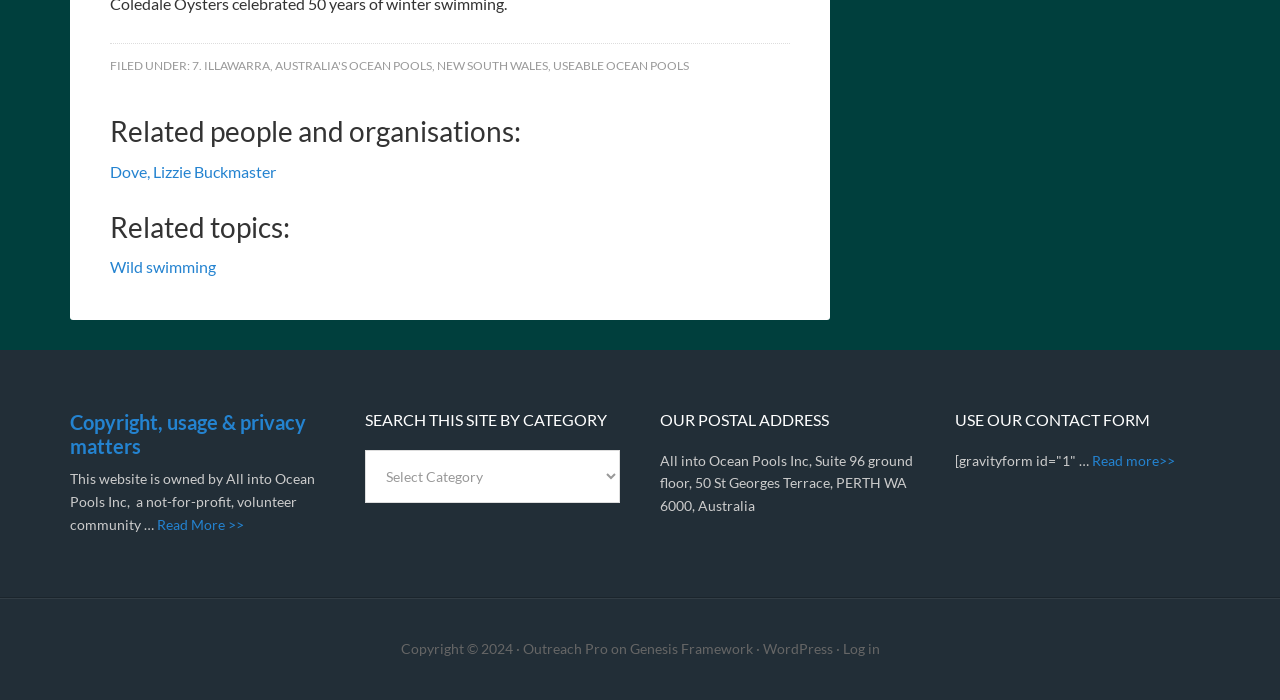What is the name of the organization that owns this website?
Please answer using one word or phrase, based on the screenshot.

All into Ocean Pools Inc